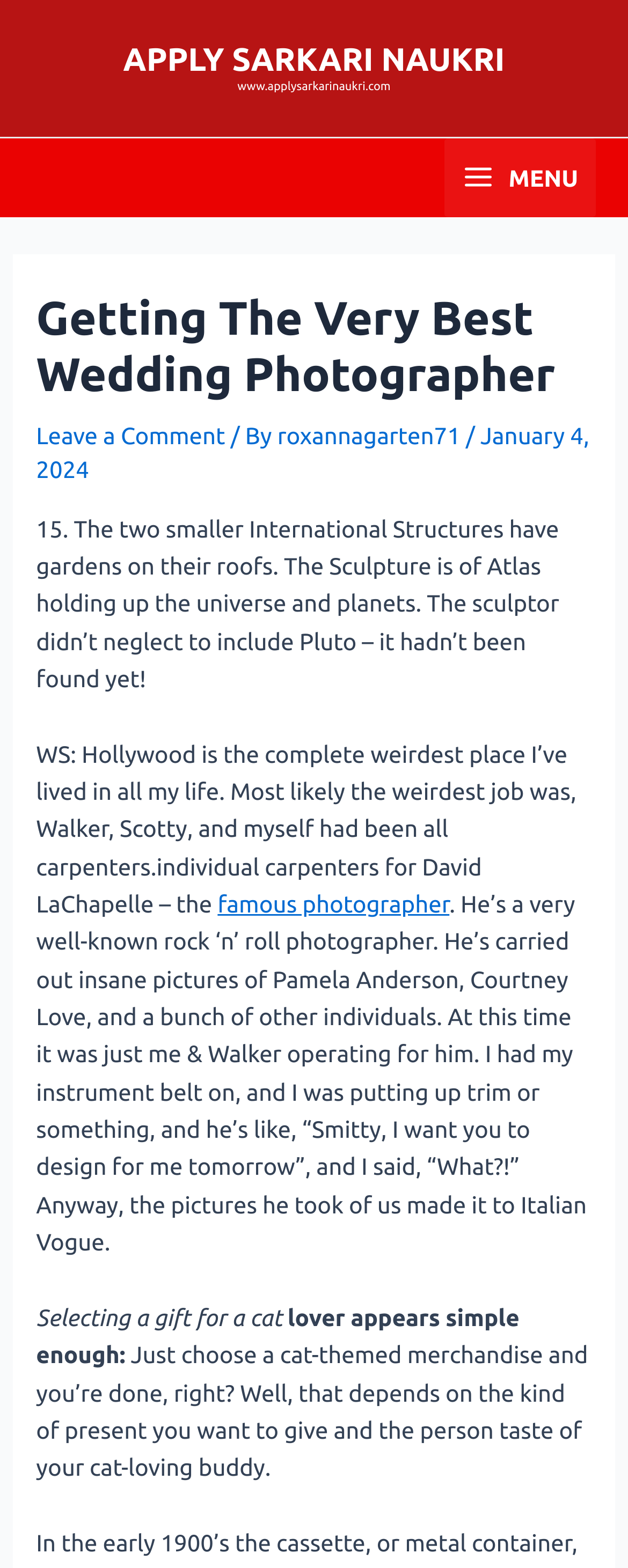Provide a comprehensive description of the webpage.

This webpage appears to be a blog post about a personal experience, with the title "Getting The Very Best Wedding Photographer". At the top, there is a link to "APPLY SARKARI NAUKRI" and the website's URL "www.applysarkarinaukri.com". On the right side, there is a main menu button labeled "MENU".

Below the title, there is a header section that contains the title "Getting The Very Best Wedding Photographer" again, along with a link to "Leave a Comment", the author's name "roxannagarten71", and the date "January 4, 2024".

The main content of the webpage is divided into several paragraphs. The first paragraph describes a sculpture of Atlas holding up the universe and planets, including Pluto. The second paragraph talks about the author's experience working as a carpenter for a famous photographer, David LaChapelle. The third paragraph appears to be a separate topic, discussing how to choose a gift for a cat lover.

There are no images on the page, except for a small icon next to the main menu button. The overall layout is organized, with clear headings and concise text.